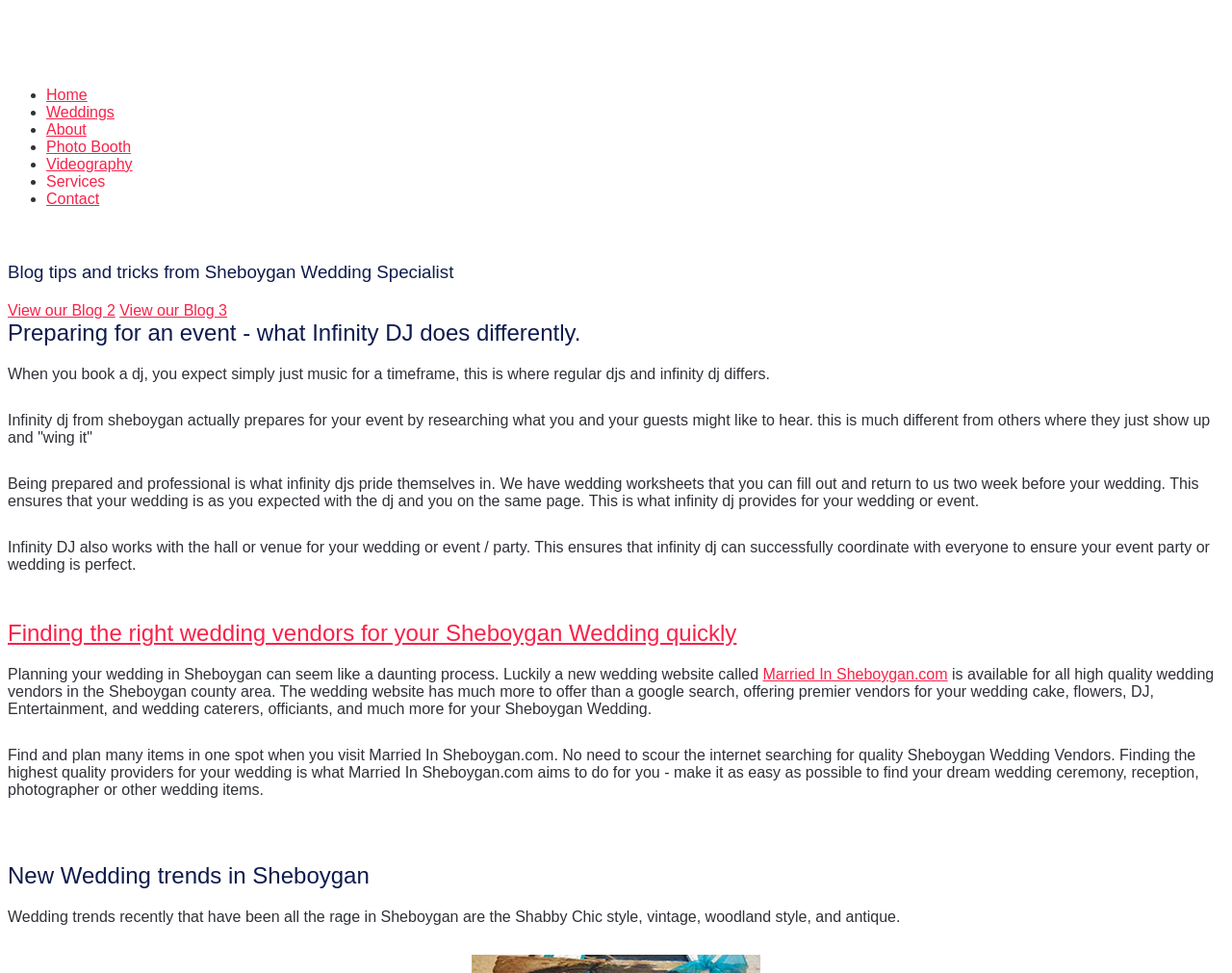Given the description "Videography", determine the bounding box of the corresponding UI element.

[0.038, 0.16, 0.107, 0.177]